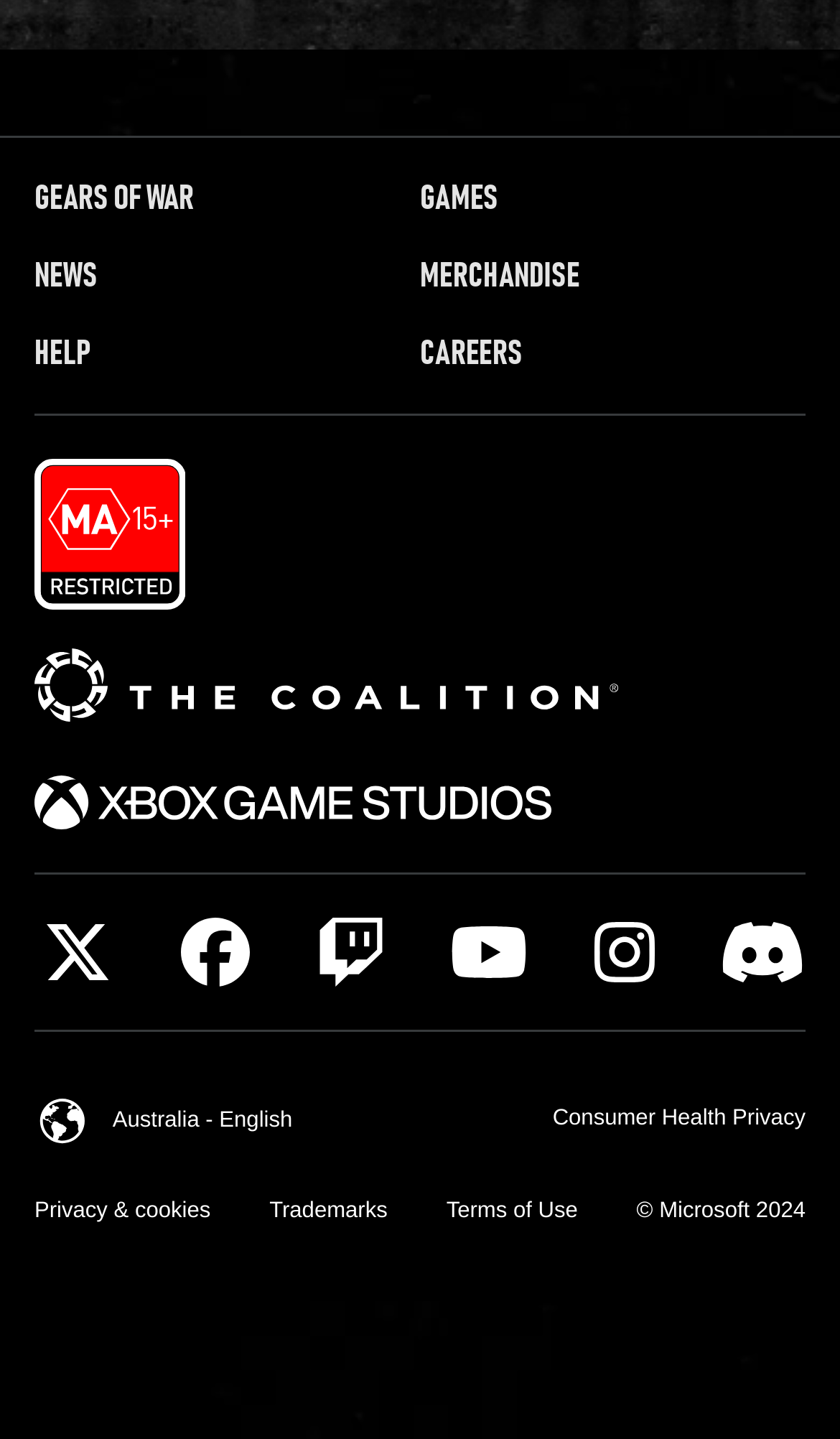Extract the bounding box coordinates for the UI element described by the text: "title="Go to Xbox Game Studios"". The coordinates should be in the form of [left, top, right, bottom] with values between 0 and 1.

[0.041, 0.539, 0.839, 0.576]